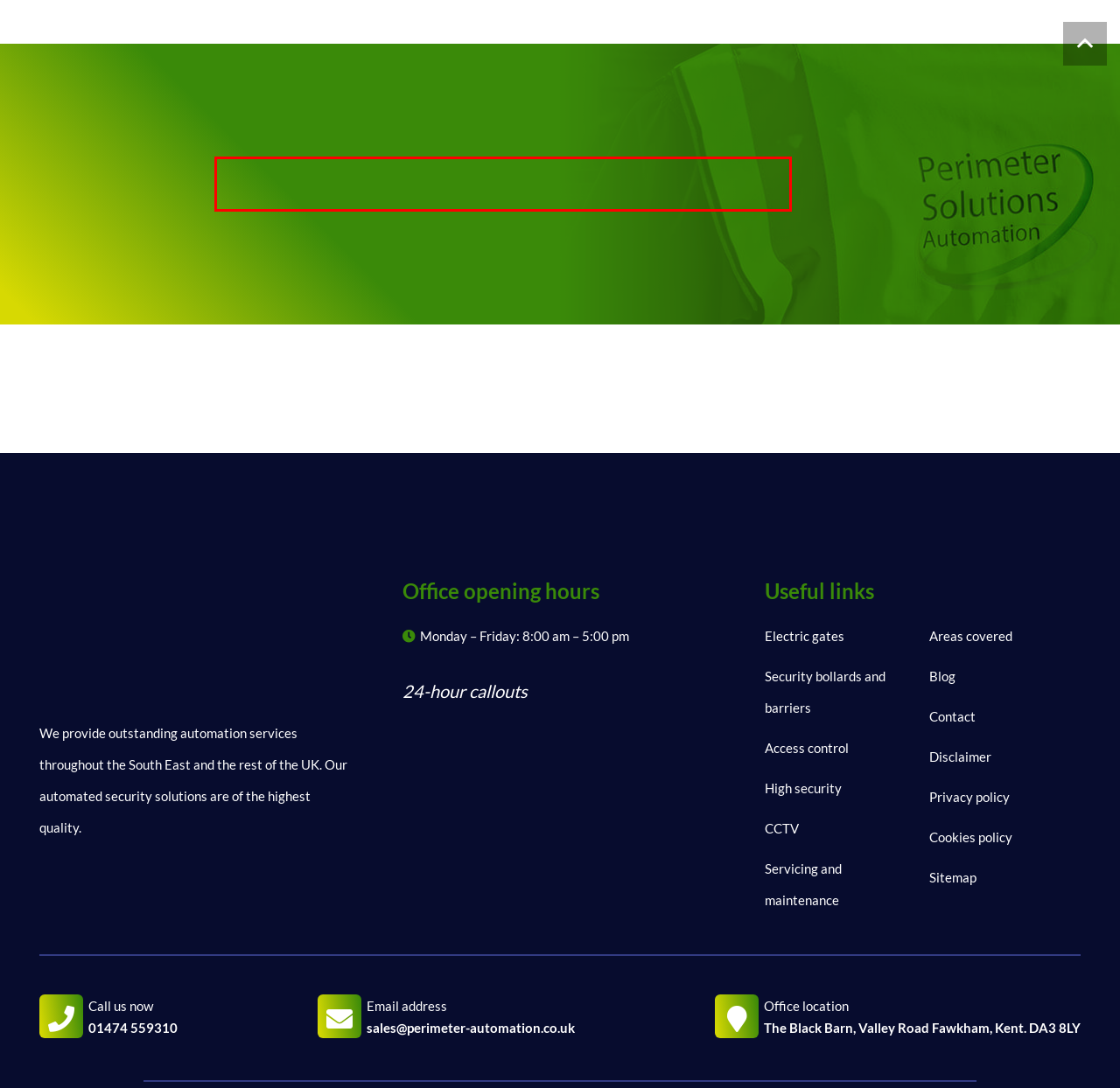Analyze the screenshot of the webpage and extract the text from the UI element that is inside the red bounding box.

If you want to benefit from our excellent automation services, don’t hesitate to contact us. Call us on 01474 559310 or email sales@perimeter-automation.co.uk.